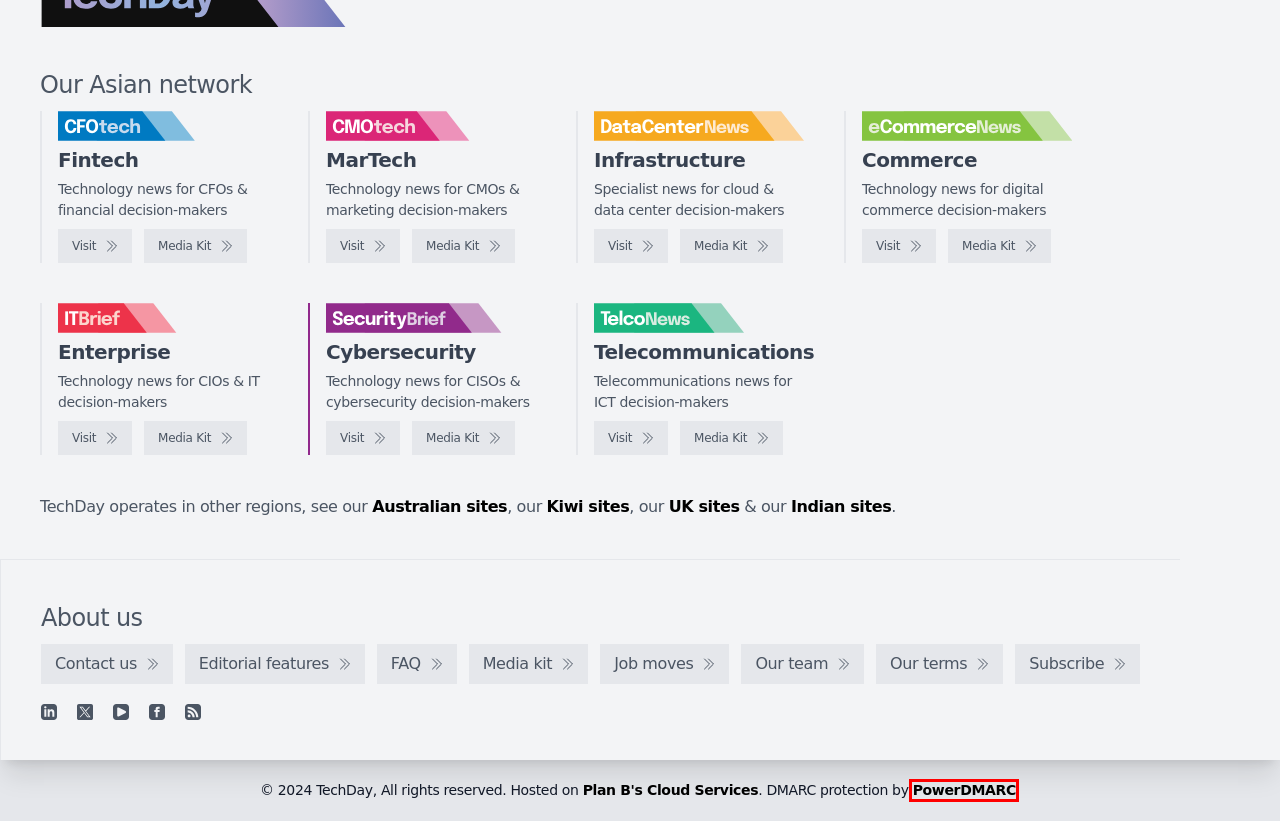Provided is a screenshot of a webpage with a red bounding box around an element. Select the most accurate webpage description for the page that appears after clicking the highlighted element. Here are the candidates:
A. Join our mailing list
B. SecurityBrief Asia - Media kit
C. TechDay UK - The United Kingdom's, technology news network
D. CFOtech Asia - Technology news for CFOs & financial decision-makers
E. TelcoNews Asia - Media kit
F. TechDay India - India's technology news network
G. SecurityBrief Asia - Technology news for CISOs & cybersecurity decision-makers
H. Free DMARC Analyzer | DMARC Monitoring Service

H